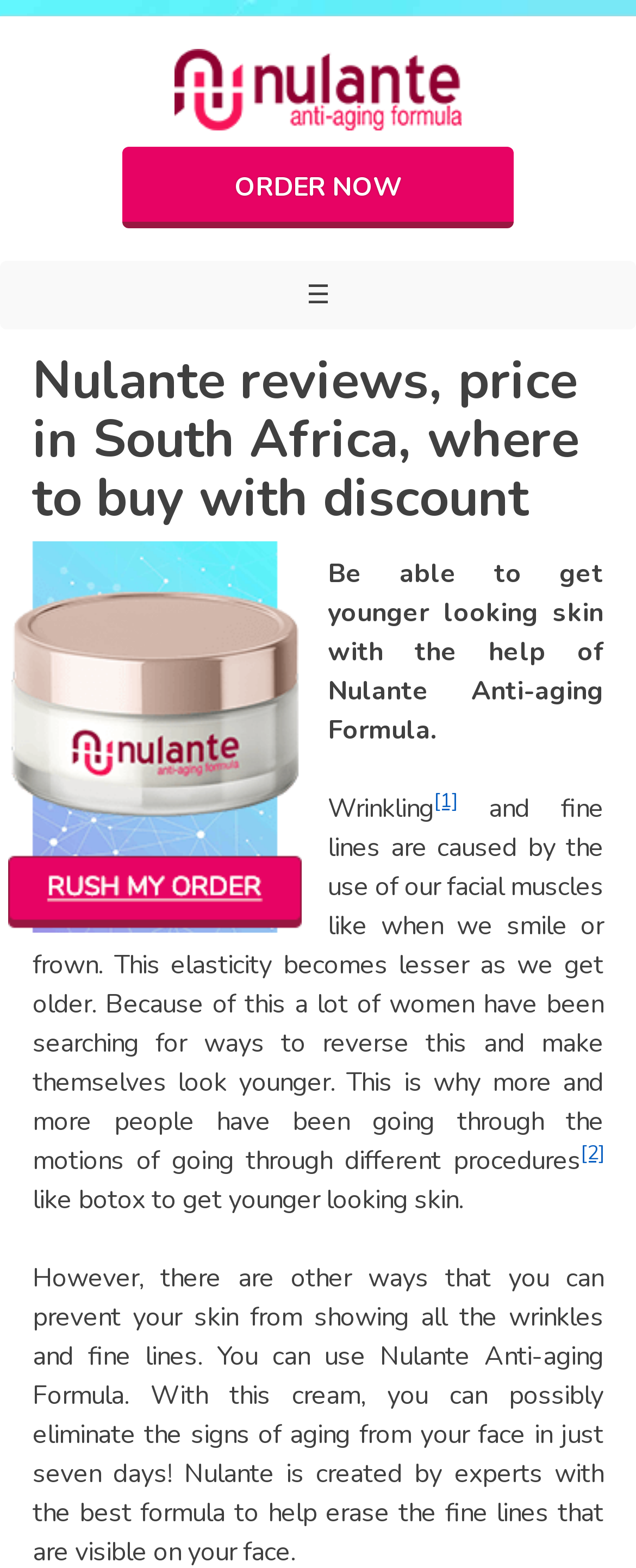Please answer the following question using a single word or phrase: 
How many links are present in the webpage?

3